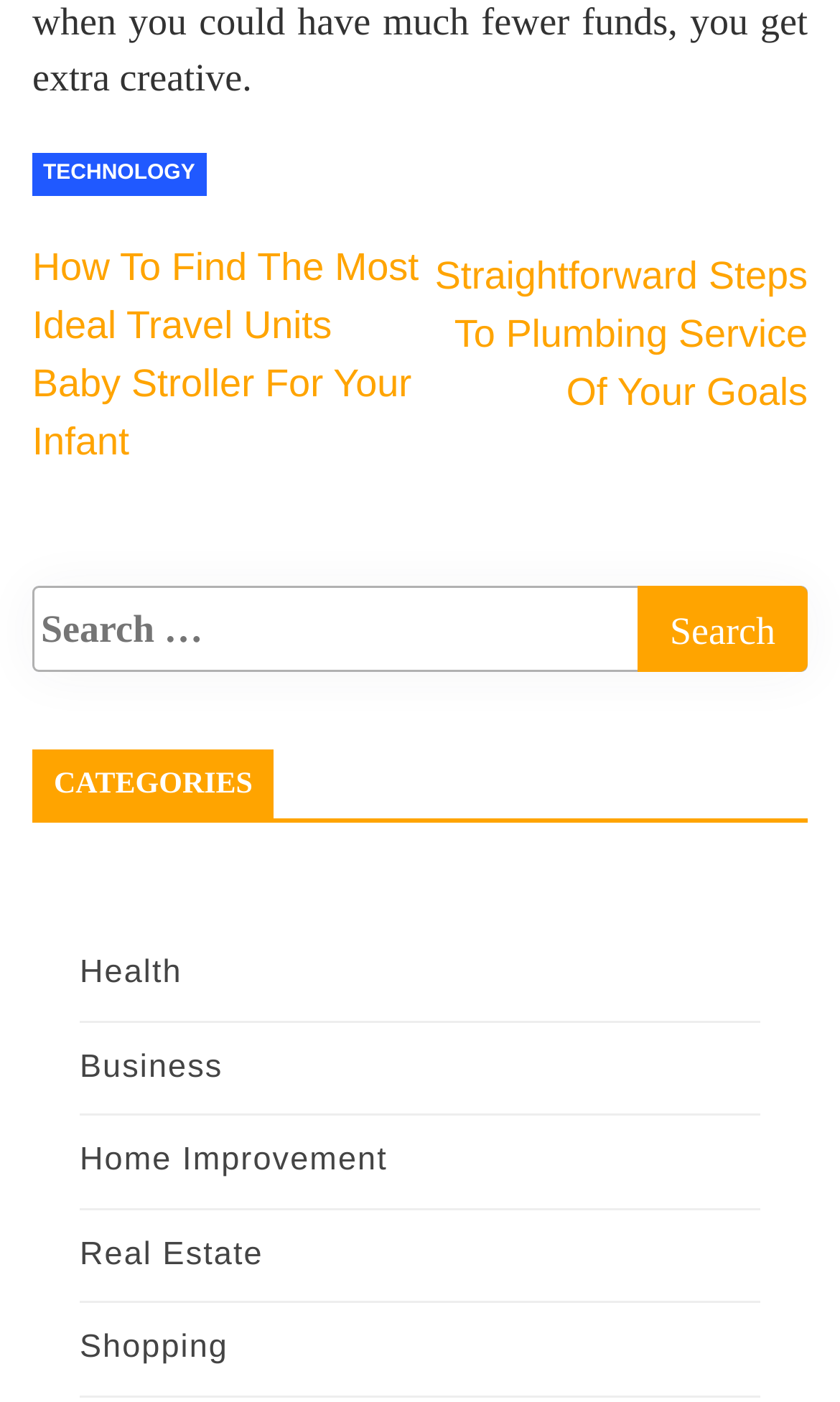Please pinpoint the bounding box coordinates for the region I should click to adhere to this instruction: "Click on the 'How To Find The Most Ideal Travel Units Baby Stroller For Your Infant' post".

[0.038, 0.175, 0.499, 0.33]